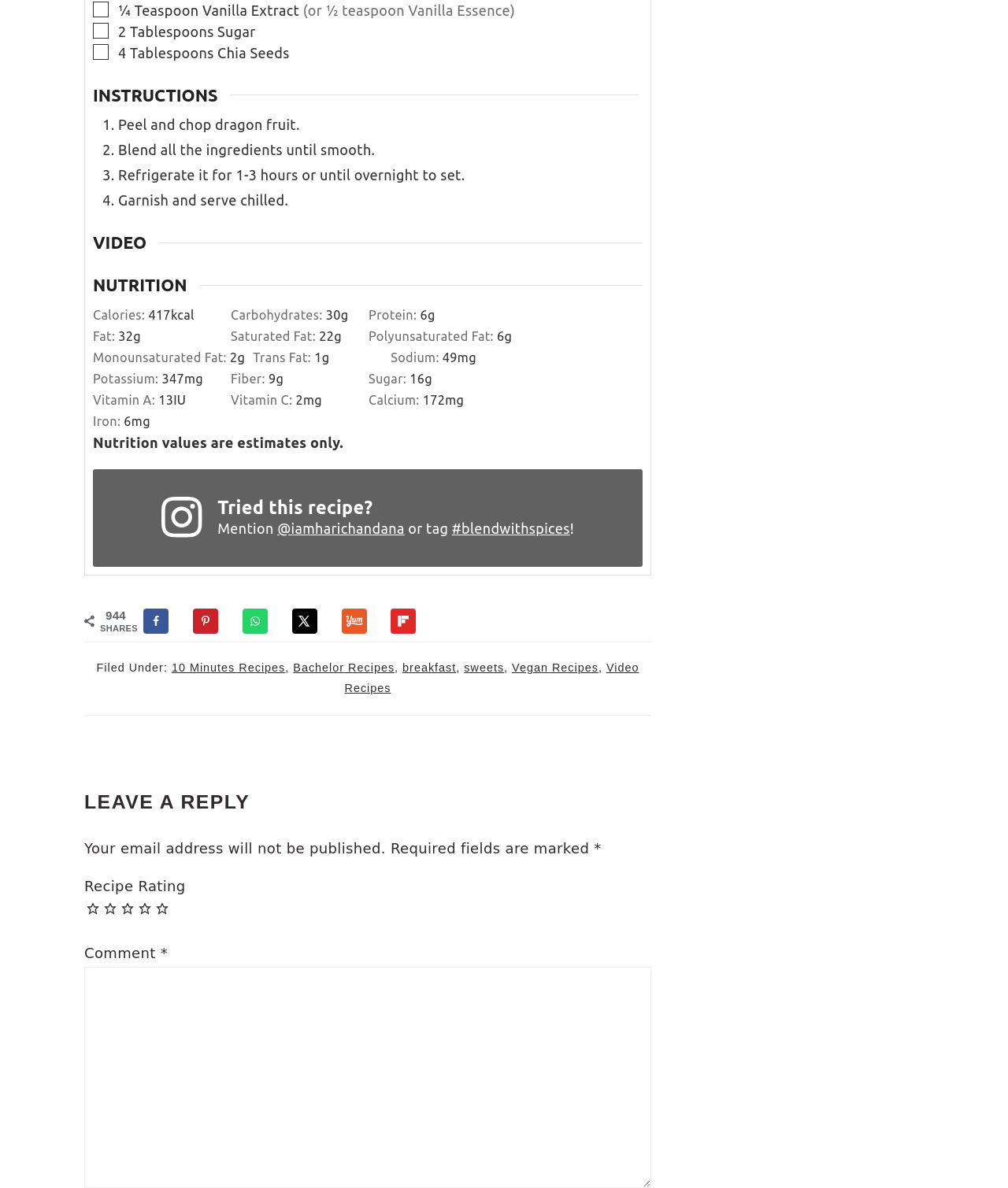What is the social media handle mentioned?
With the help of the image, please provide a detailed response to the question.

The webpage mentions the social media handle '@iamharichandana' in the context of sharing the recipe or tagging the user.